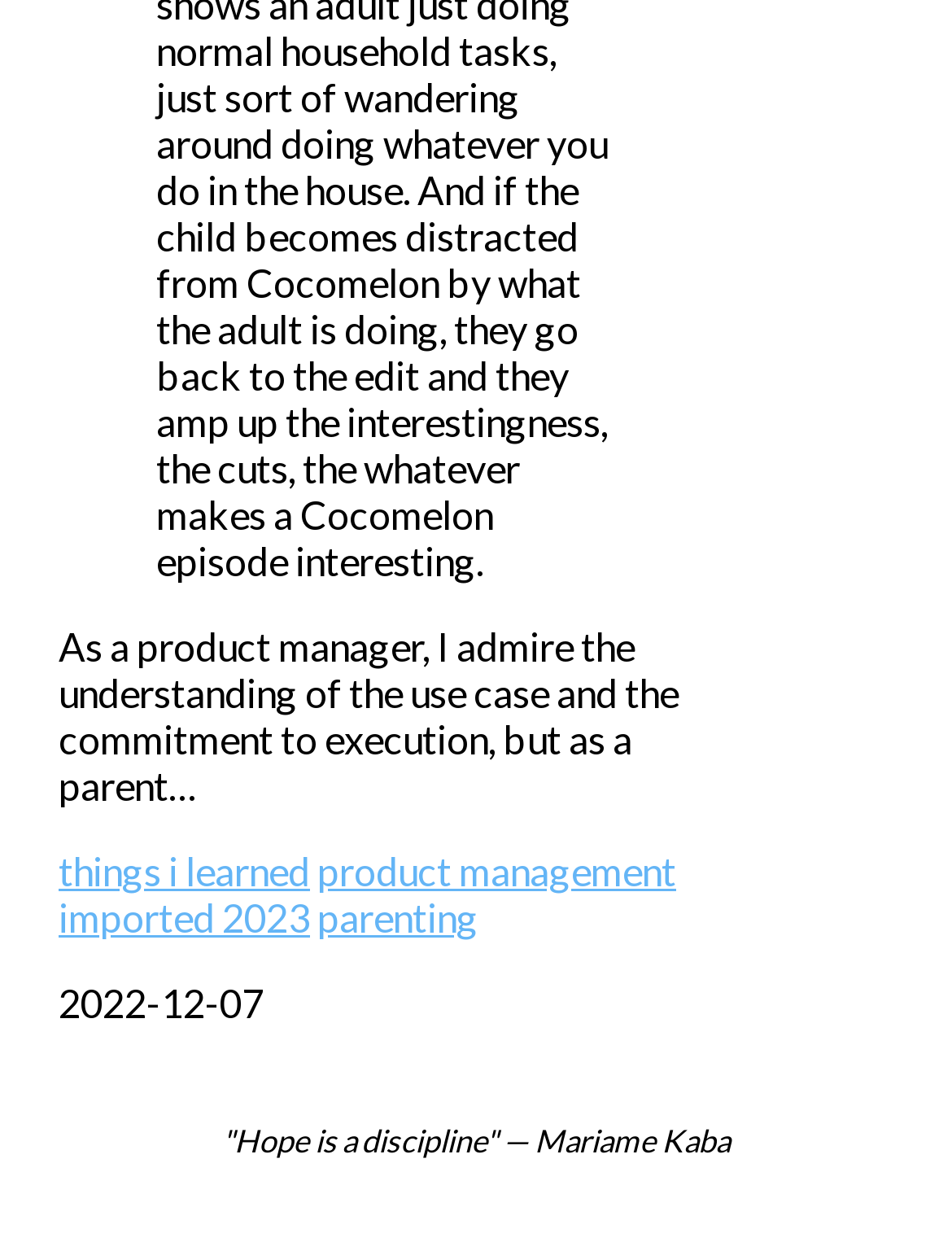Find the bounding box coordinates of the UI element according to this description: "parenting".

[0.333, 0.725, 0.503, 0.762]